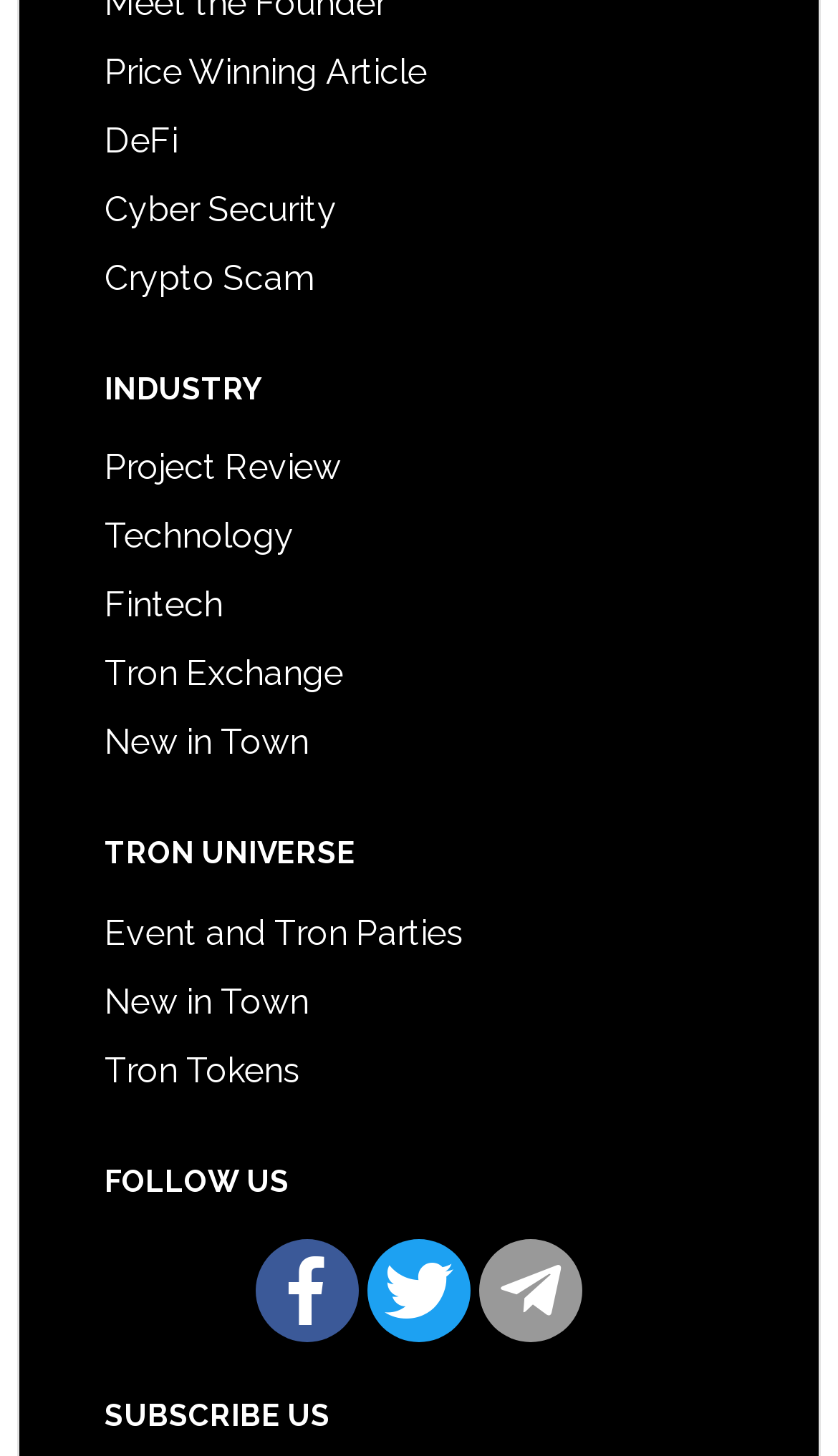Use a single word or phrase to respond to the question:
What is the last category listed under 'TRON UNIVERSE'?

Tron Tokens